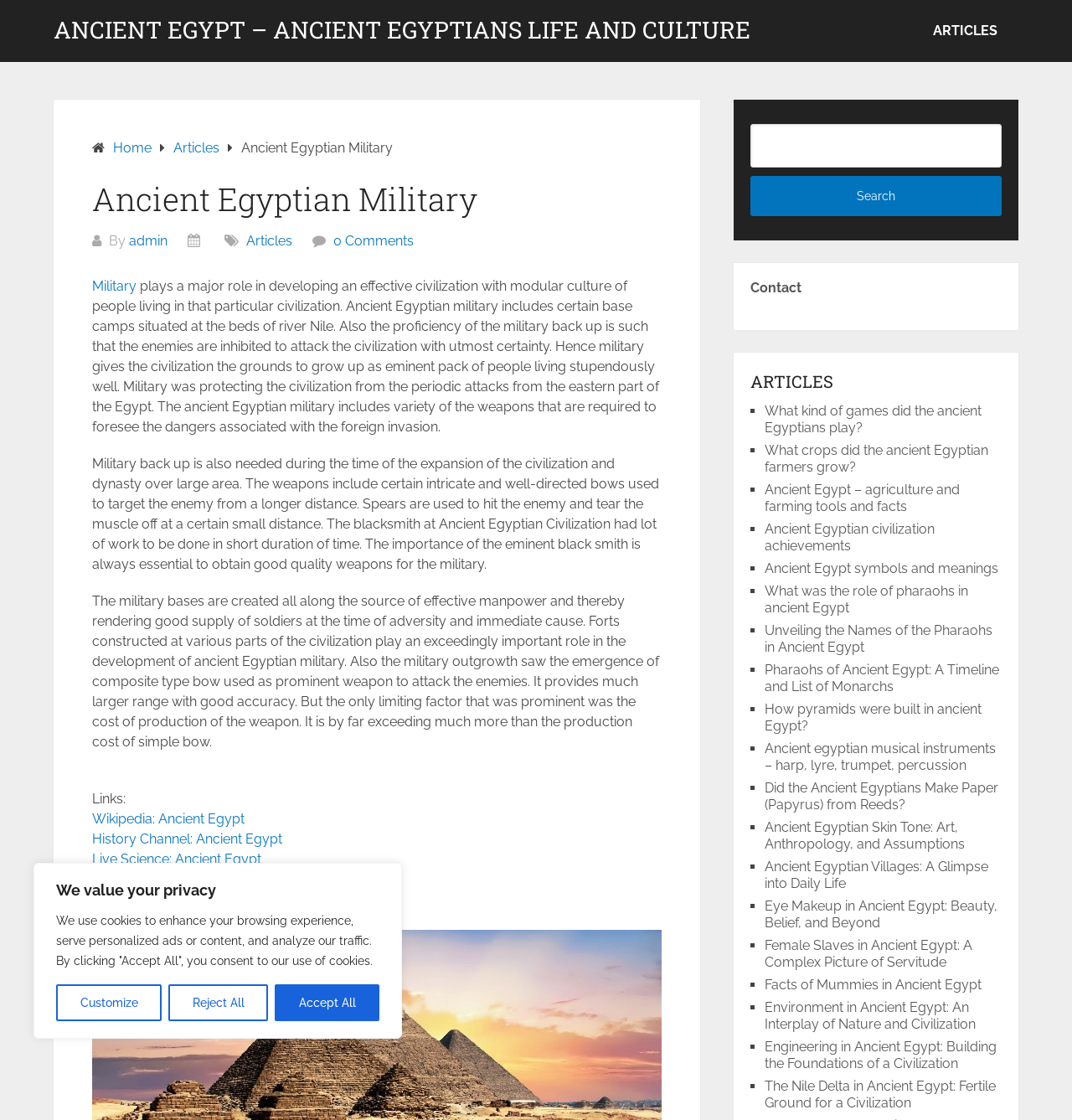Respond with a single word or phrase for the following question: 
What is the role of military in ancient Egyptian civilization?

Protecting civilization